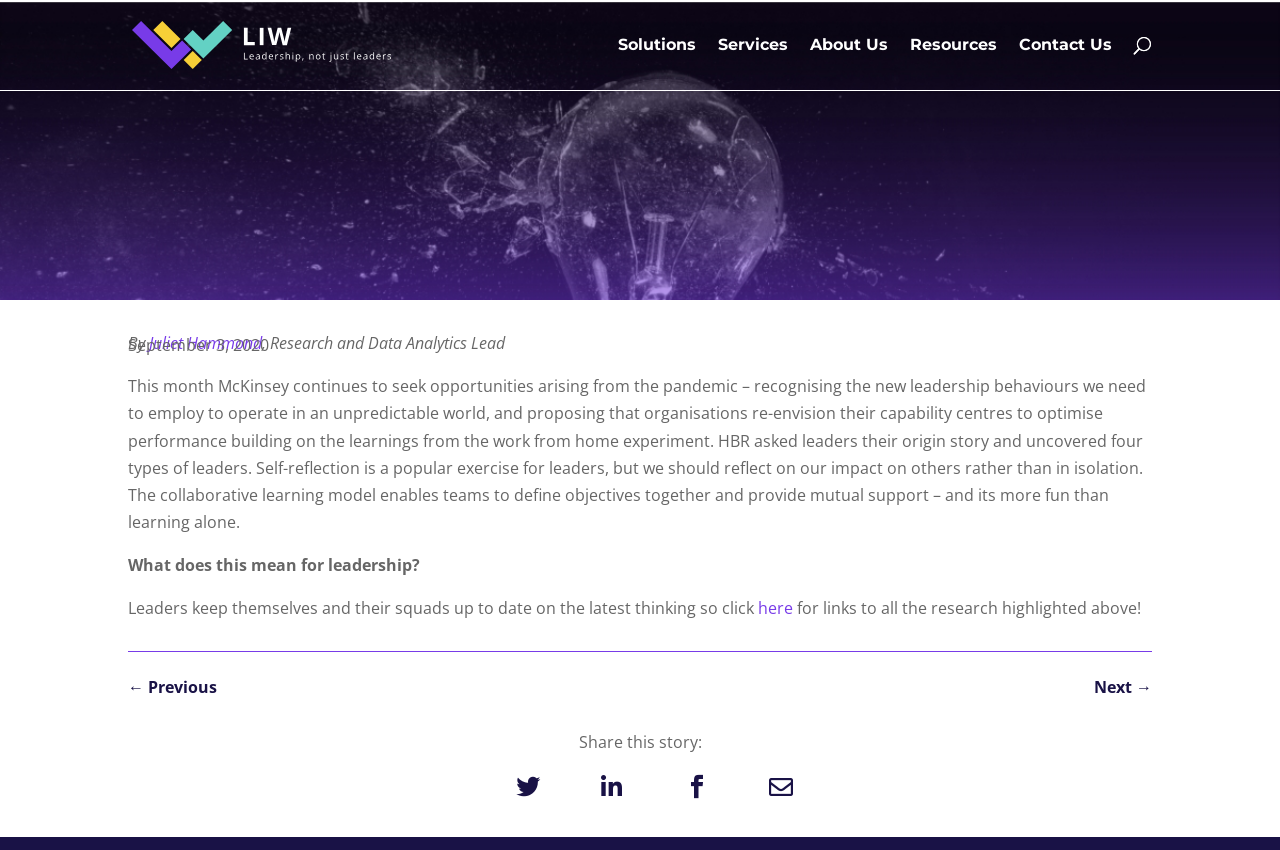Can you pinpoint the bounding box coordinates for the clickable element required for this instruction: "View next page"? The coordinates should be four float numbers between 0 and 1, i.e., [left, top, right, bottom].

[0.855, 0.793, 0.9, 0.825]